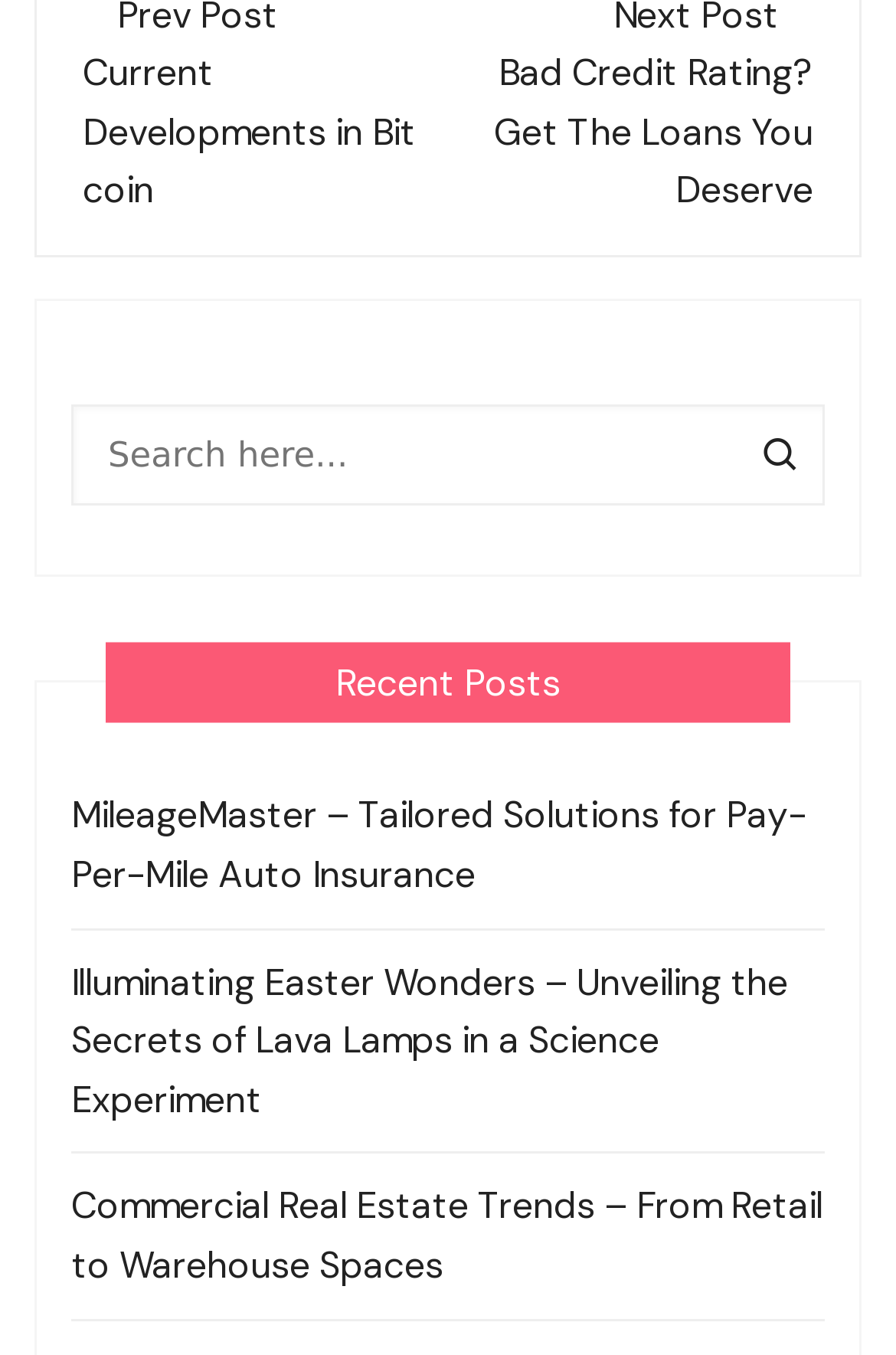What type of content is listed under 'Recent Posts'?
Using the information from the image, provide a comprehensive answer to the question.

The 'Recent Posts' section contains multiple links with descriptive text, such as 'MileageMaster – Tailored Solutions for Pay-Per-Mile Auto Insurance' and 'Illuminating Easter Wonders – Unveiling the Secrets of Lava Lamps in a Science Experiment', suggesting that it lists links to recent posts or articles.